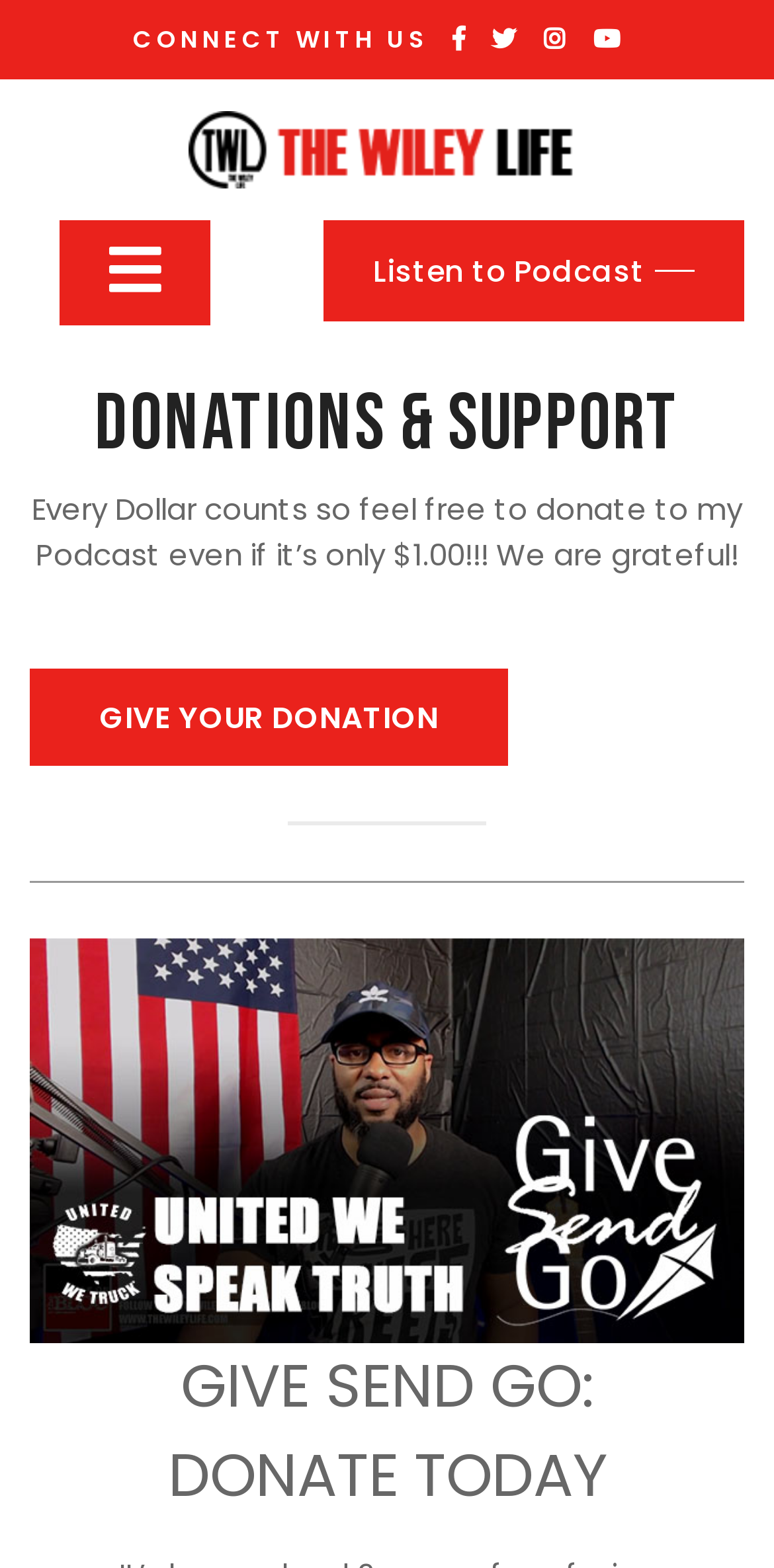What is the minimum donation amount?
Please provide a detailed answer to the question.

The webpage explicitly states that 'Every Dollar counts so feel free to donate to my Podcast even if it’s only $1.00!!!', implying that the minimum donation amount is $1.00.